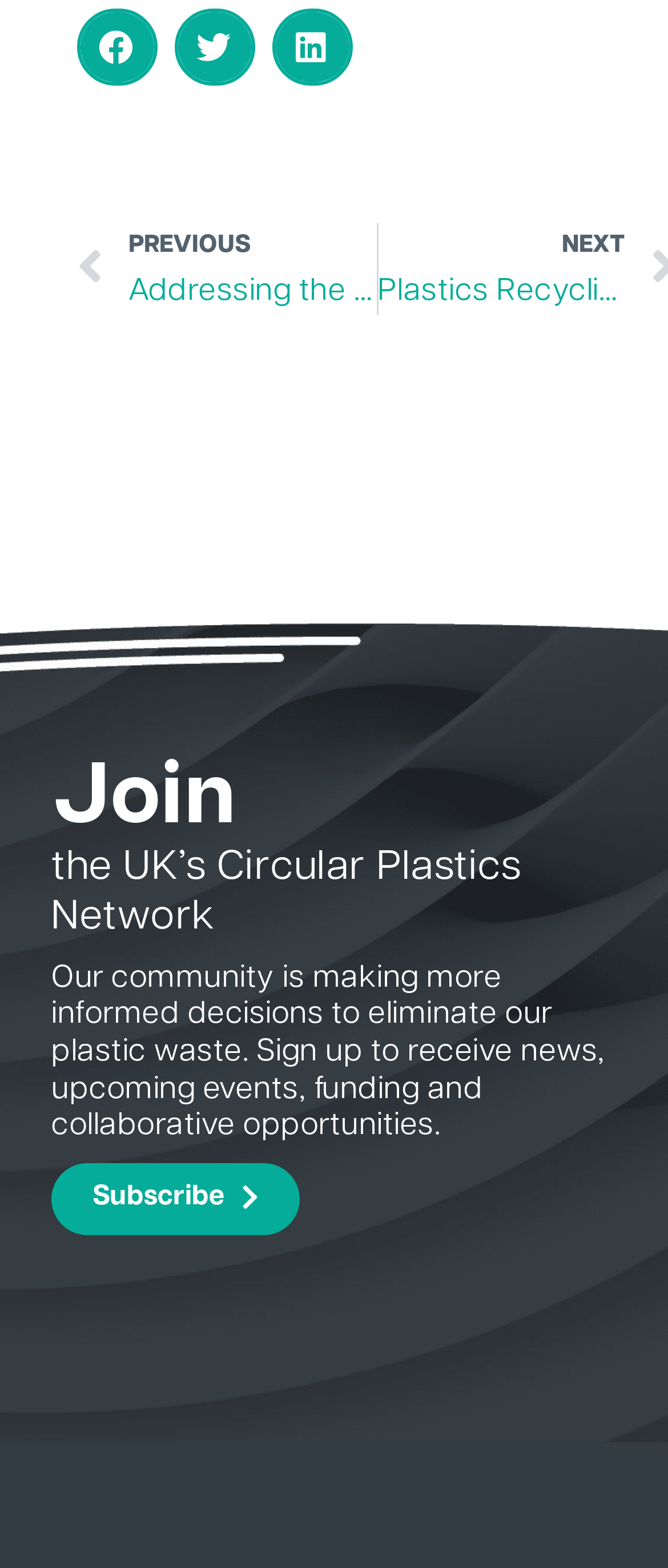Analyze the image and deliver a detailed answer to the question: What is the benefit of subscribing to the newsletter?

The StaticText 'Our community is making more informed decisions to eliminate our plastic waste. Sign up to receive news, upcoming events, funding and collaborative opportunities.' suggests that subscribing to the newsletter will provide users with news, updates, and information about events, funding, and collaborative opportunities related to the UK’s Circular Plastics Network.